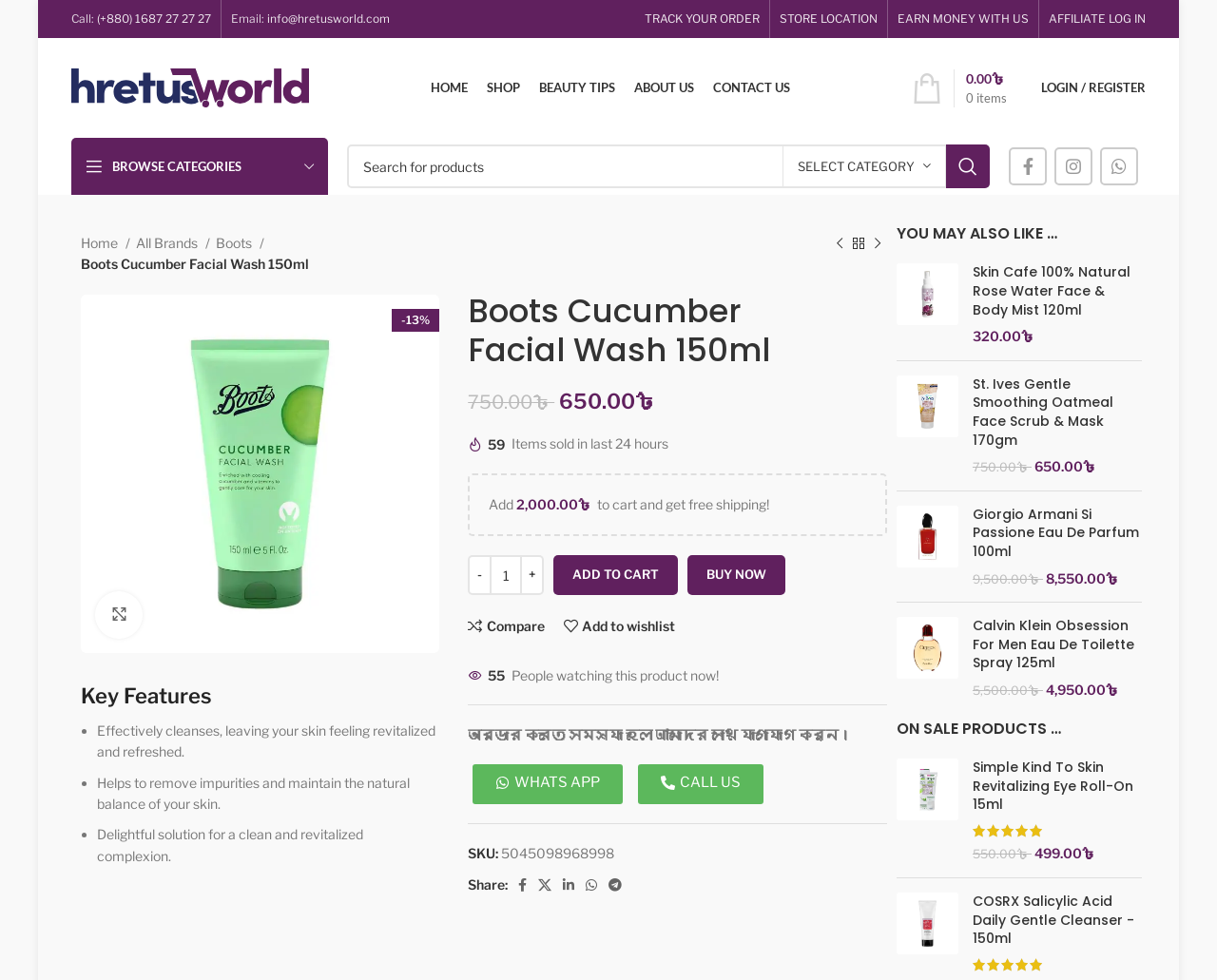Locate the UI element that matches the description Philosophy in the webpage screenshot. Return the bounding box coordinates in the format (top-left x, top-left y, bottom-right x, bottom-right y), with values ranging from 0 to 1.

None